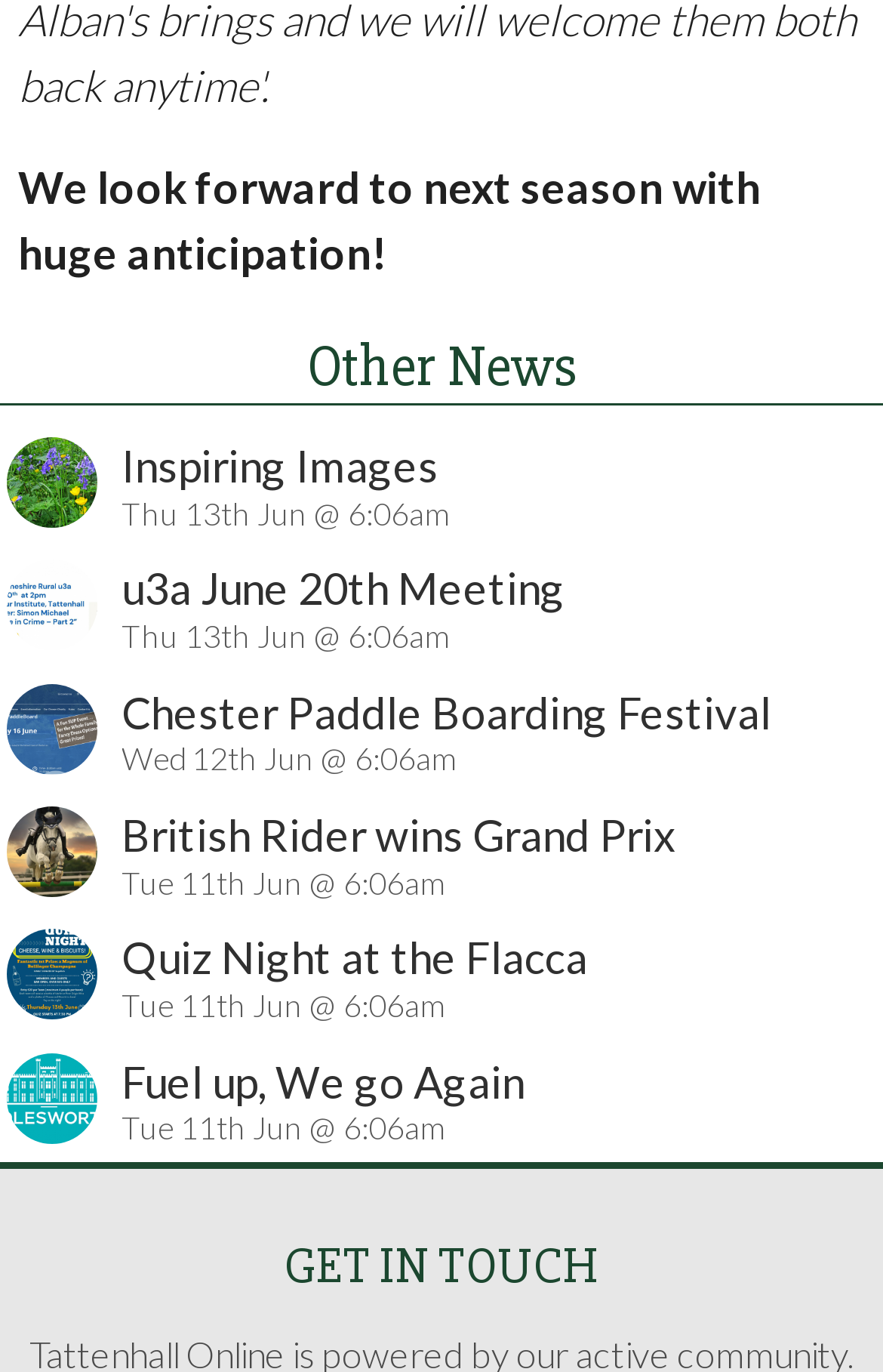Please answer the following query using a single word or phrase: 
What is the purpose of the section below the news articles?

Get in touch